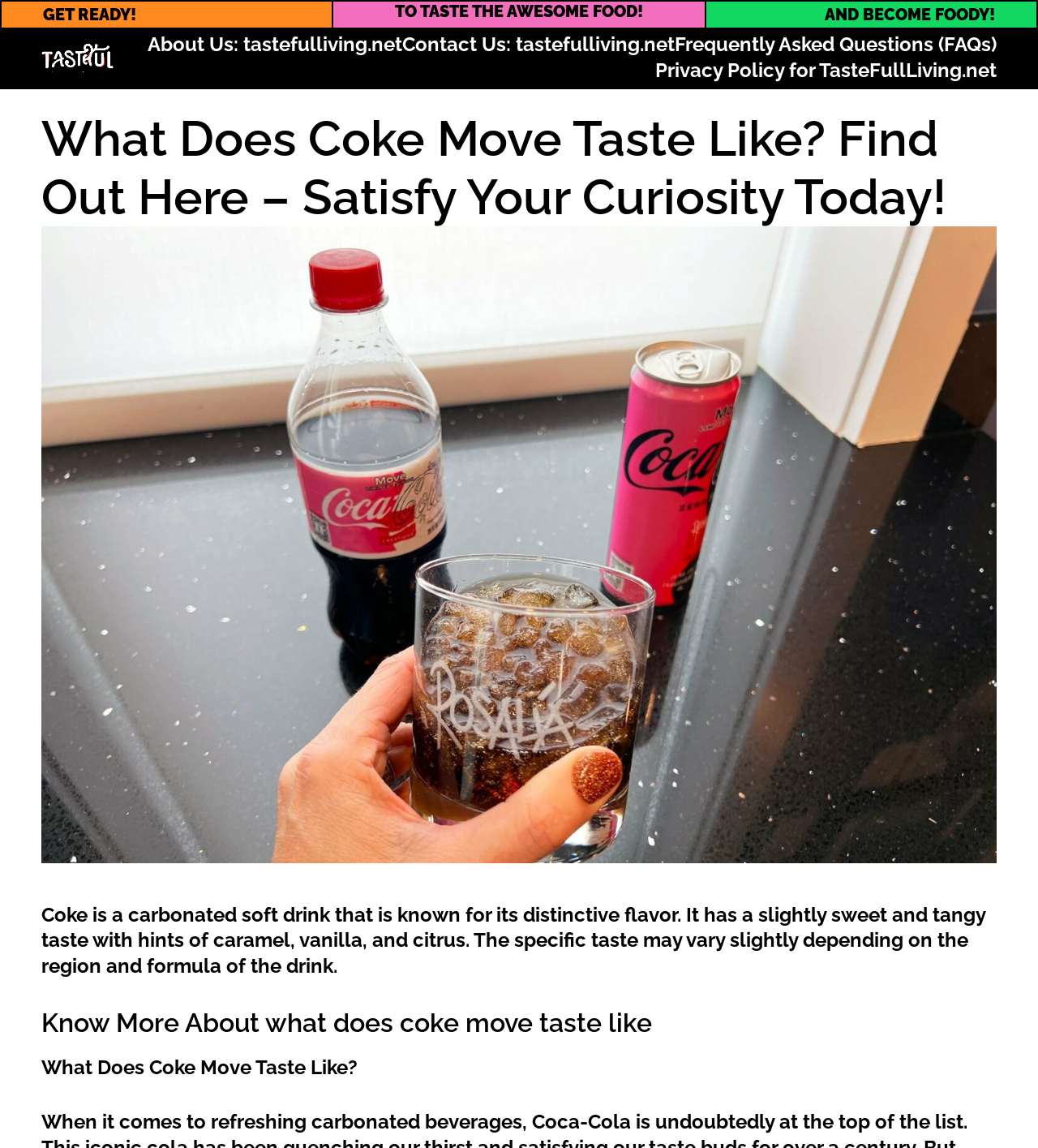Use a single word or phrase to answer the following:
What is the tone of the webpage?

Inviting